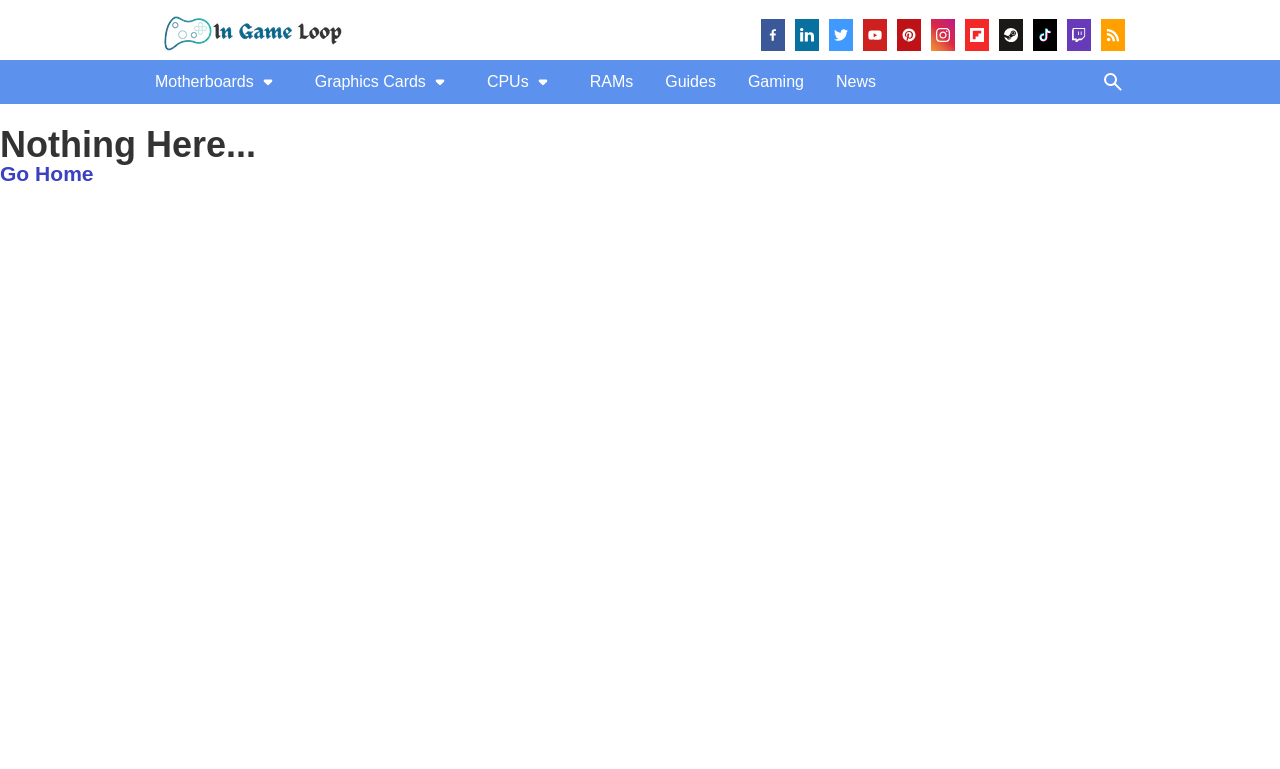Identify the bounding box for the UI element described as: "Go Home". Ensure the coordinates are four float numbers between 0 and 1, formatted as [left, top, right, bottom].

[0.0, 0.21, 0.073, 0.24]